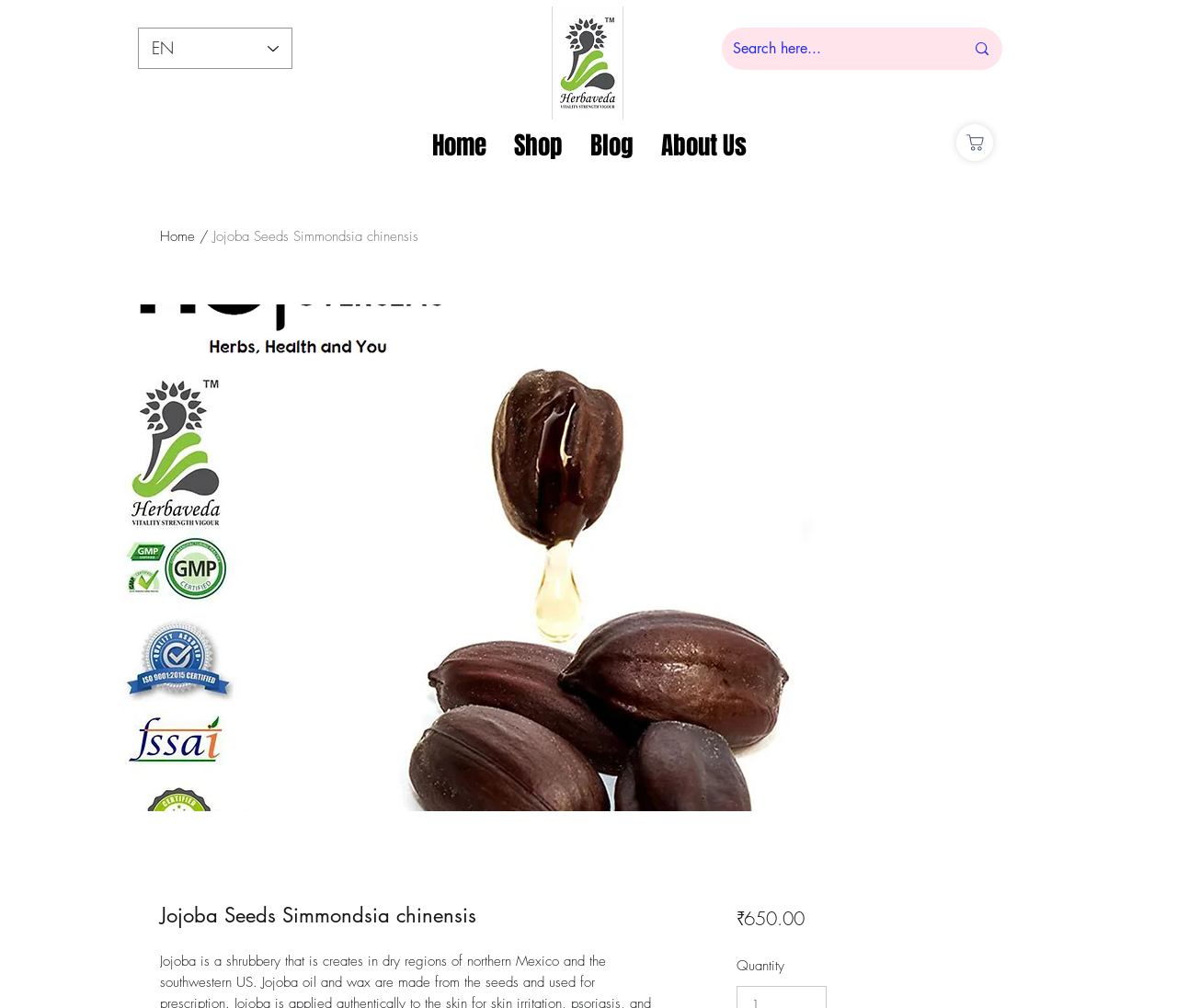Return the bounding box coordinates of the UI element that corresponds to this description: "parent_node: Website name="url" placeholder="Website"". The coordinates must be given as four float numbers in the range of 0 and 1, [left, top, right, bottom].

None